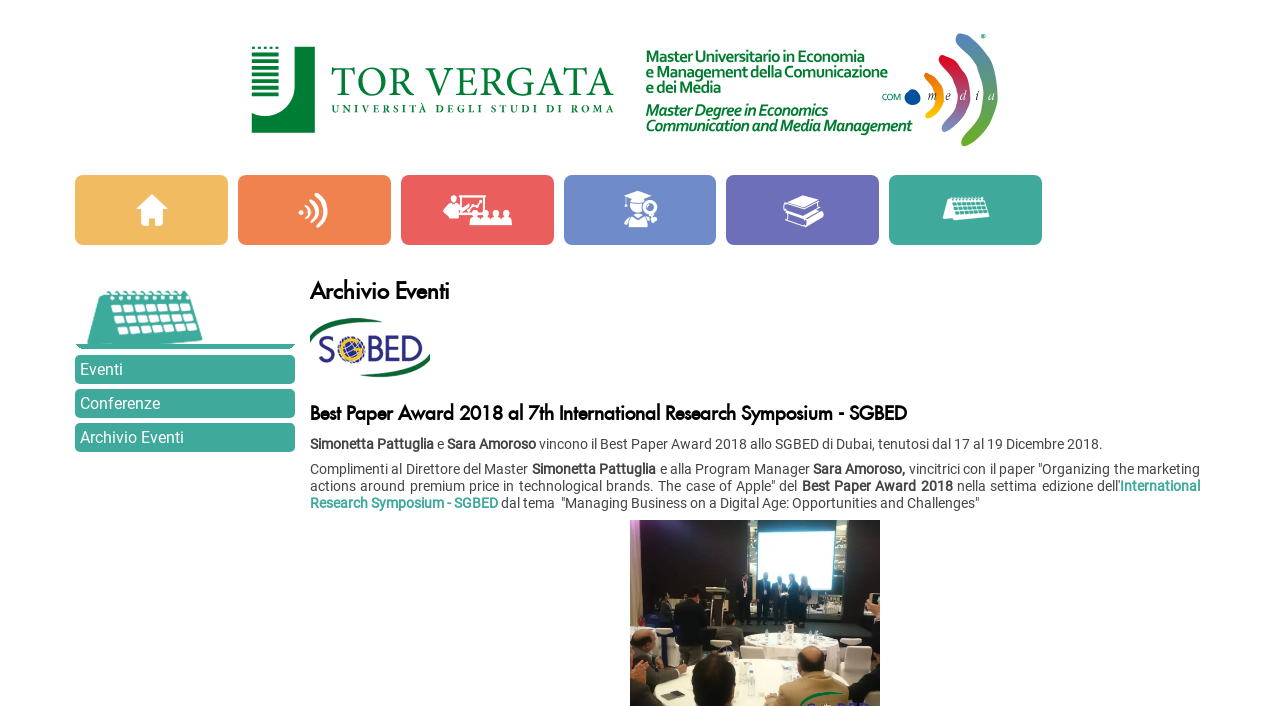Locate the bounding box coordinates of the area that needs to be clicked to fulfill the following instruction: "Go to the Archivio Eventi page". The coordinates should be in the format of four float numbers between 0 and 1, namely [left, top, right, bottom].

[0.059, 0.599, 0.23, 0.64]